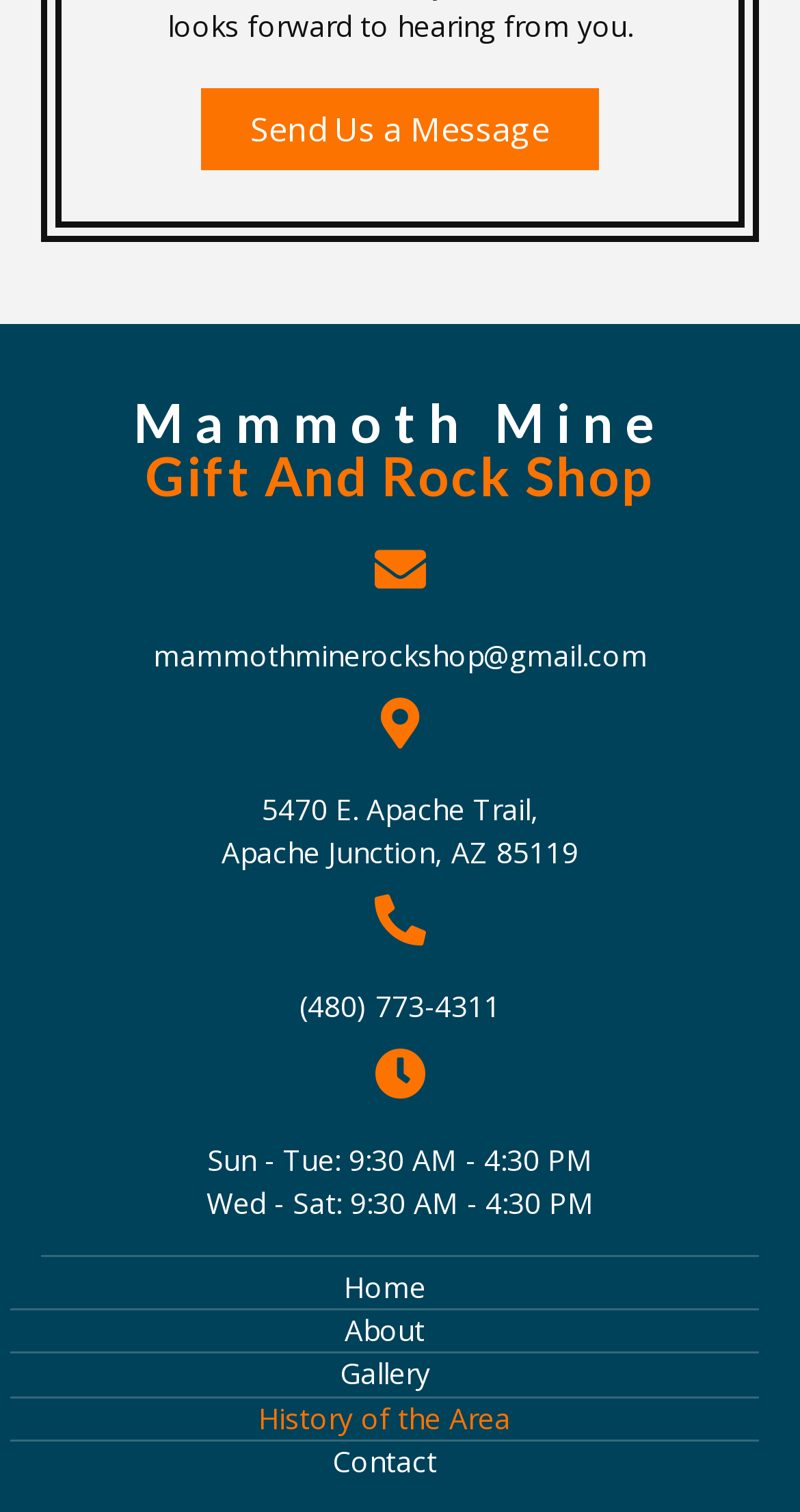Please locate the bounding box coordinates of the region I need to click to follow this instruction: "Switch to English language".

None